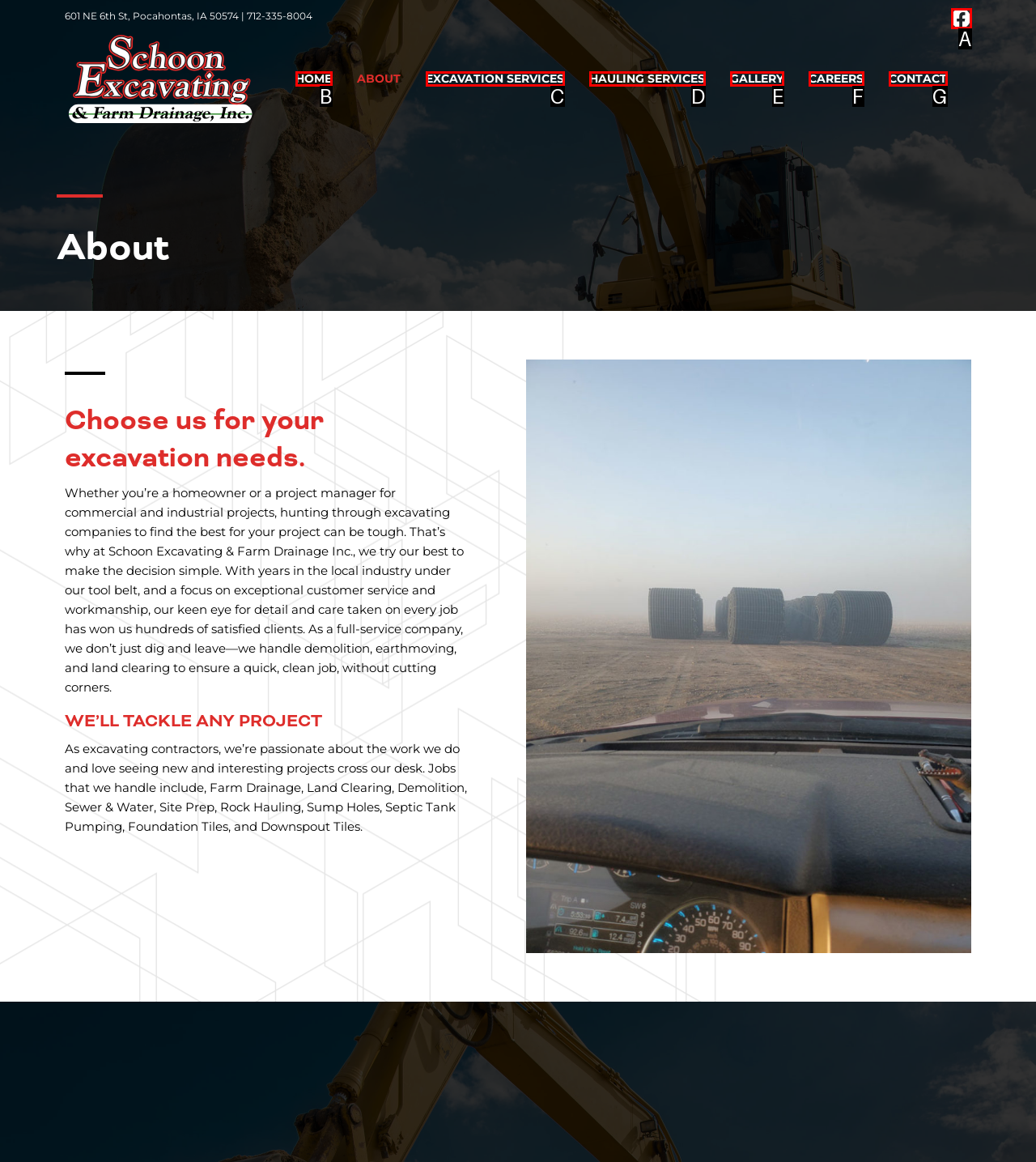Choose the HTML element that aligns with the description: T&C. Indicate your choice by stating the letter.

None